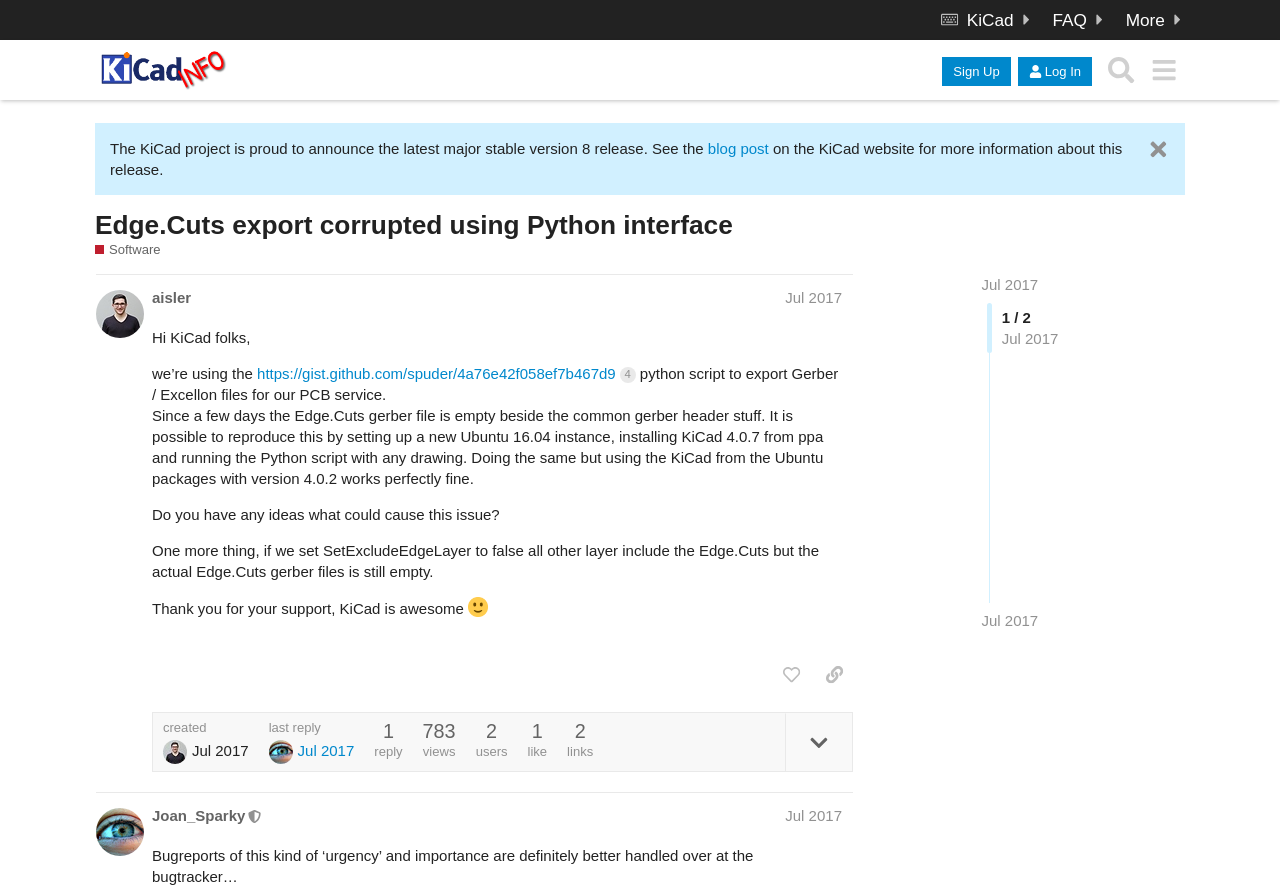Could you determine the bounding box coordinates of the clickable element to complete the instruction: "Click on the 'Sign Up' button"? Provide the coordinates as four float numbers between 0 and 1, i.e., [left, top, right, bottom].

[0.736, 0.064, 0.79, 0.096]